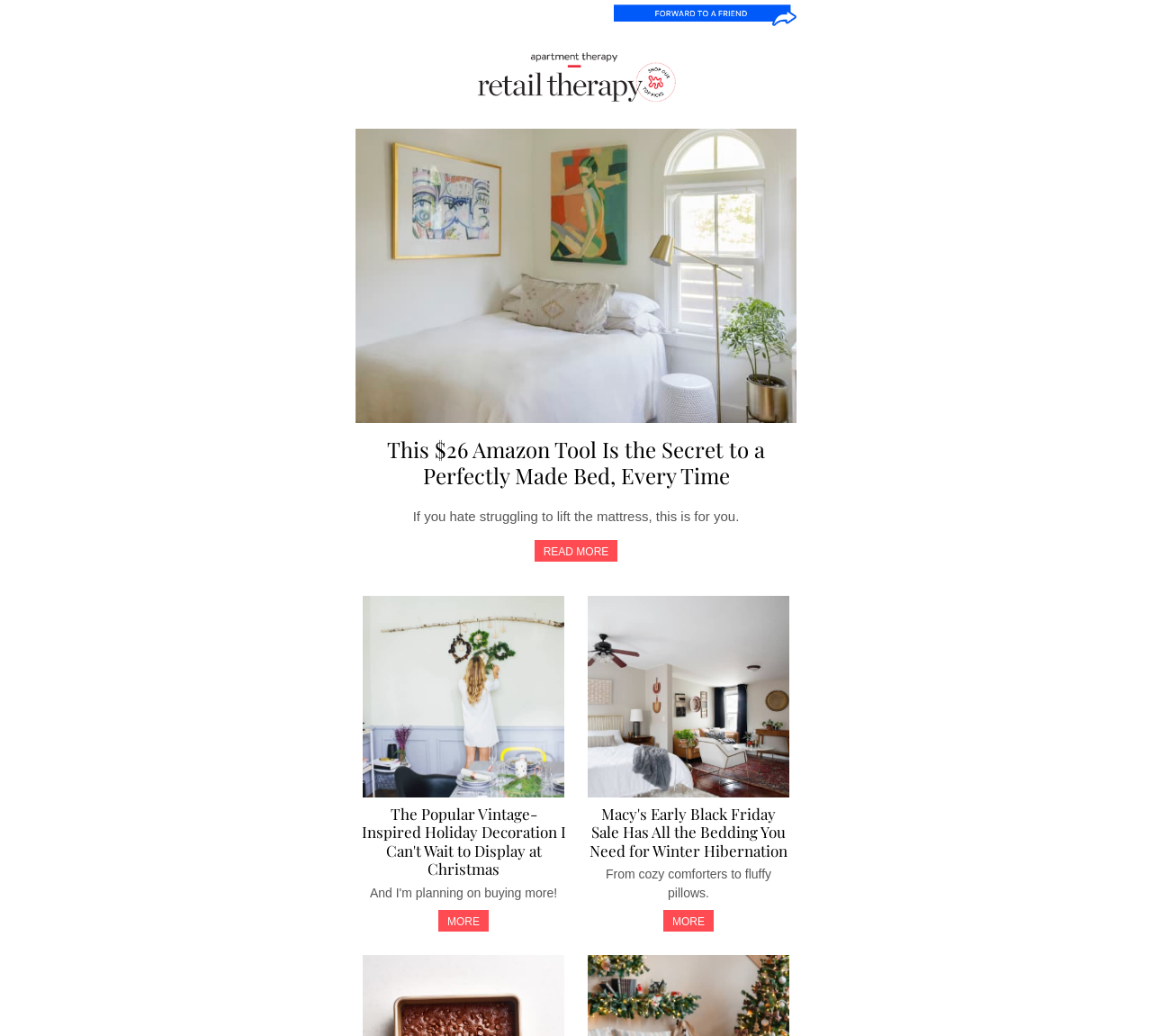Identify the bounding box coordinates of the section to be clicked to complete the task described by the following instruction: "View the article about the popular vintage-inspired holiday decoration". The coordinates should be four float numbers between 0 and 1, formatted as [left, top, right, bottom].

[0.314, 0.776, 0.491, 0.848]